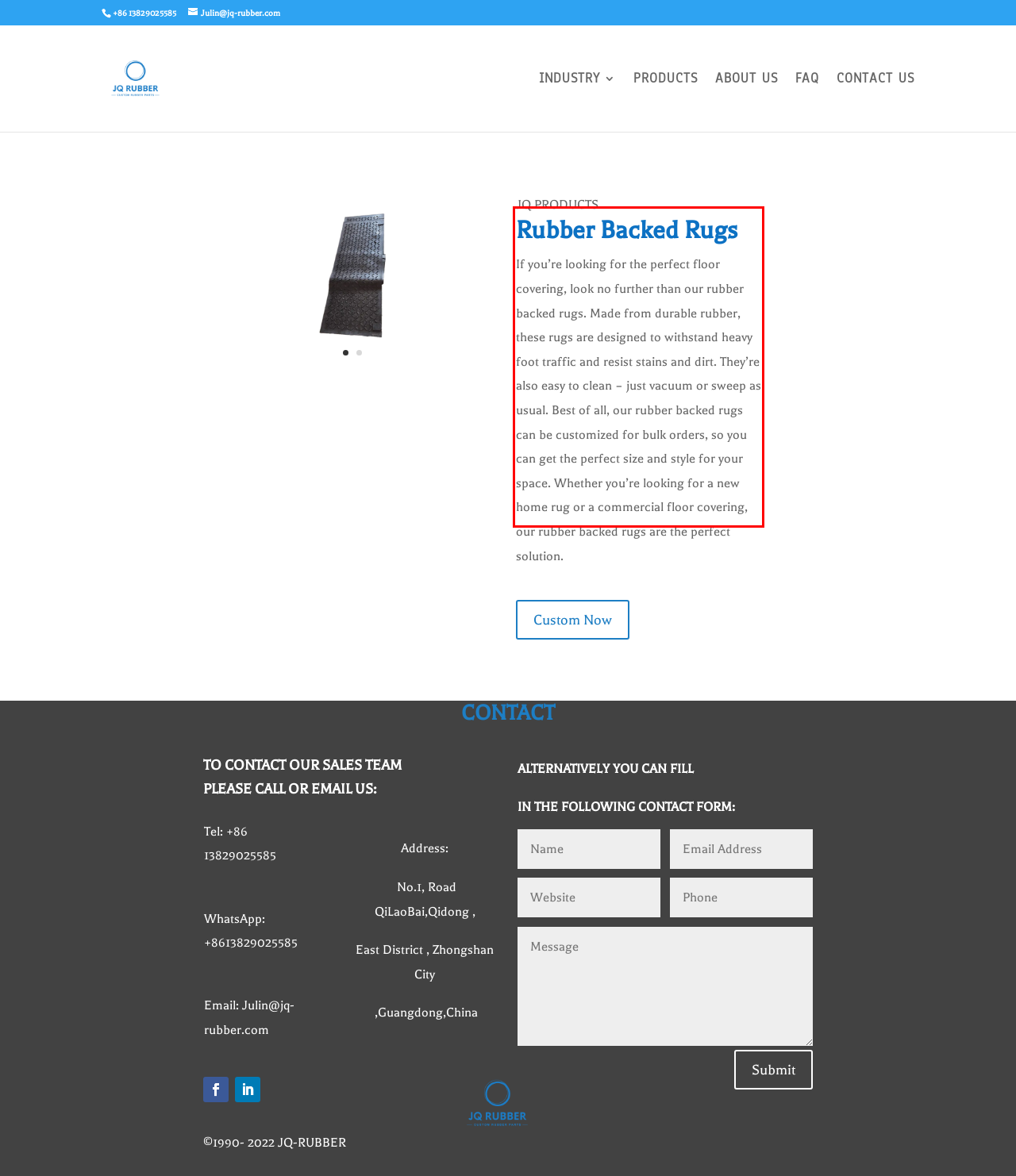Using the provided webpage screenshot, identify and read the text within the red rectangle bounding box.

If you’re looking for the perfect floor covering, look no further than our rubber backed rugs. Made from durable rubber, these rugs are designed to withstand heavy foot traffic and resist stains and dirt. They’re also easy to clean – just vacuum or sweep as usual. Best of all, our rubber backed rugs can be customized for bulk orders, so you can get the perfect size and style for your space. Whether you’re looking for a new home rug or a commercial floor covering, our rubber backed rugs are the perfect solution.